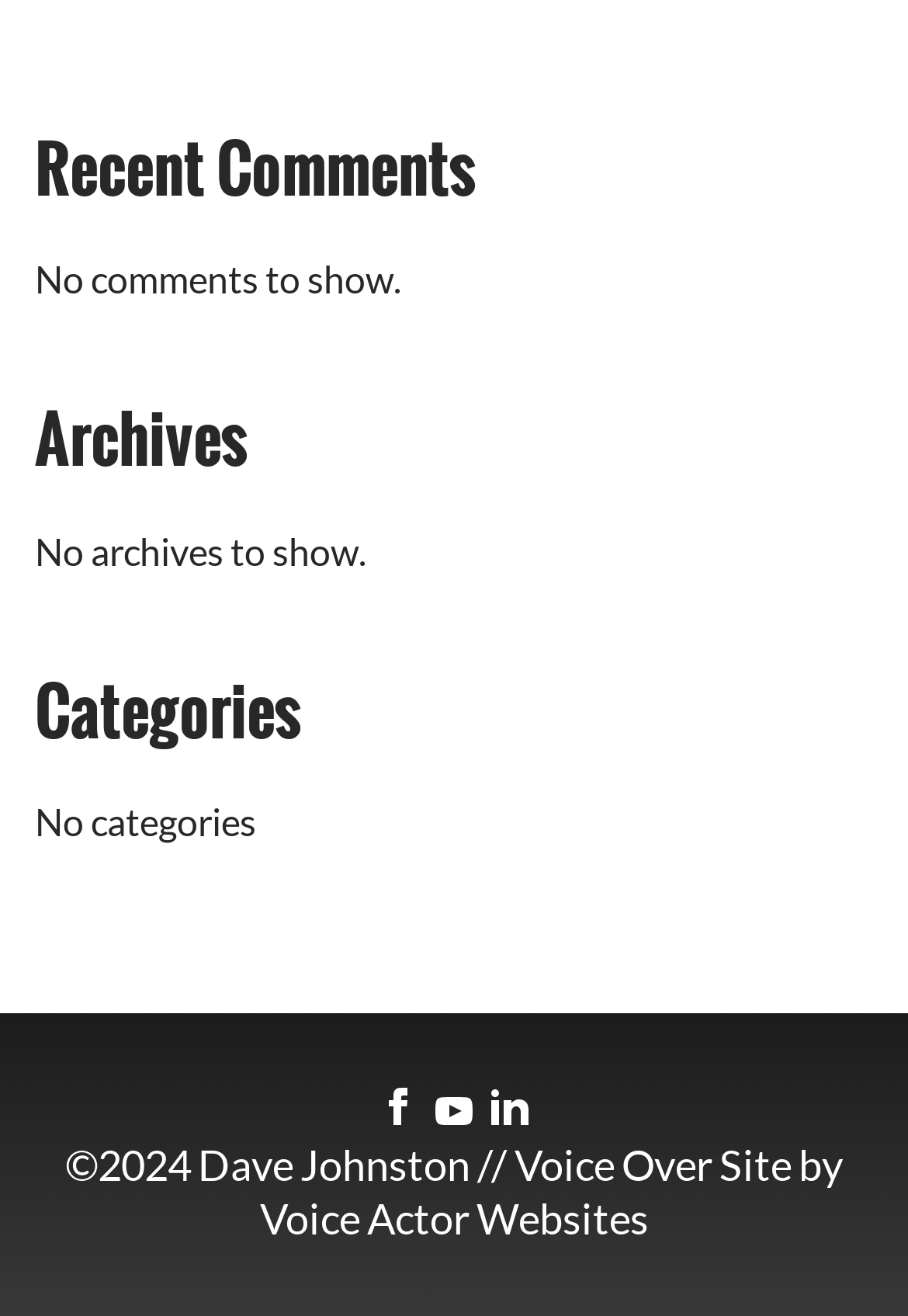What is the copyright year of the website?
Using the image provided, answer with just one word or phrase.

2024